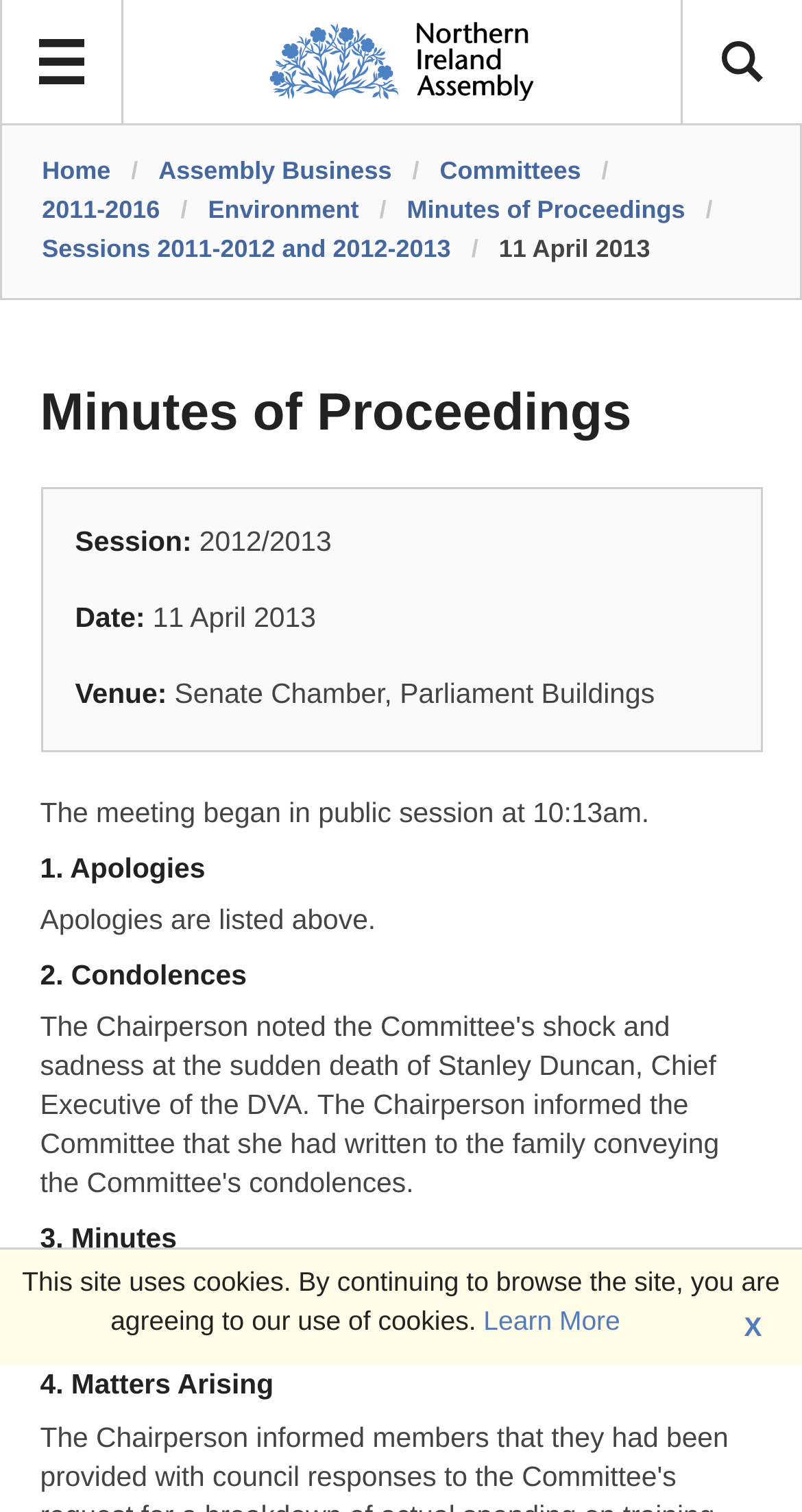Offer an in-depth caption of the entire webpage.

The webpage is about the Environment Committee minutes dated 11 April 2013. At the top of the page, there is a notification about the site using cookies, with a "Learn More" link and an "X" button to close it. Below this notification, there is a horizontal navigation menu with links to "Home", "Assembly Business", "Committees", and other related pages.

On the left side of the page, there is a vertical navigation menu with links to specific sessions, including "2011-2016", "Environment", and "Minutes of Proceedings". The main content of the page is divided into sections, each with a heading. The first section is "Minutes of Proceedings", which contains information about the session, including the date, venue, and start time.

The subsequent sections are labeled "1. Apologies", "2. Condolences", "3. Minutes", and "4. Matters Arising", each with a brief description or summary of the content. The text is organized in a clear and structured manner, with headings and paragraphs that provide a detailed account of the committee meeting.